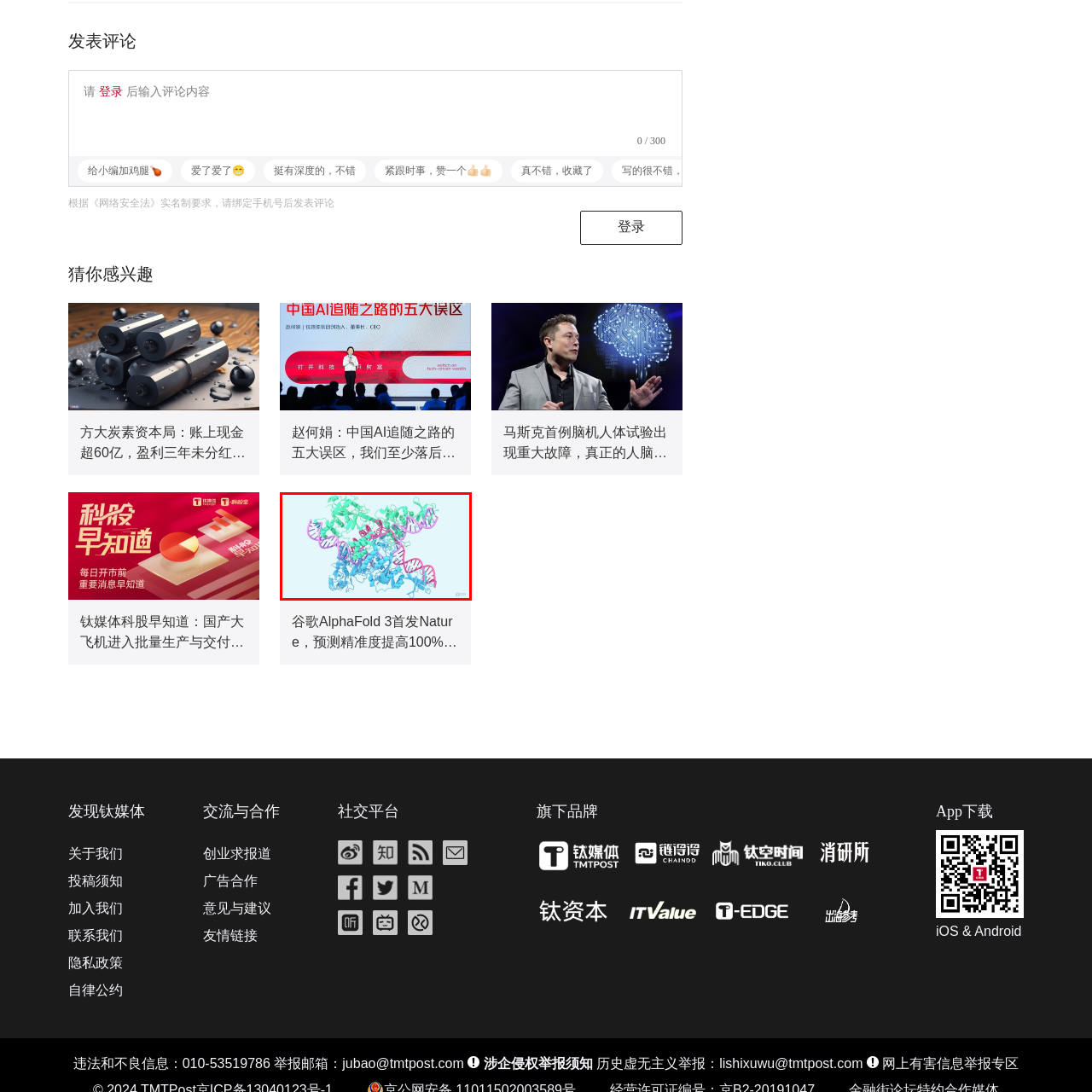View the element within the red boundary, What is the focus of the molecular structure? 
Deliver your response in one word or phrase.

Biological processes